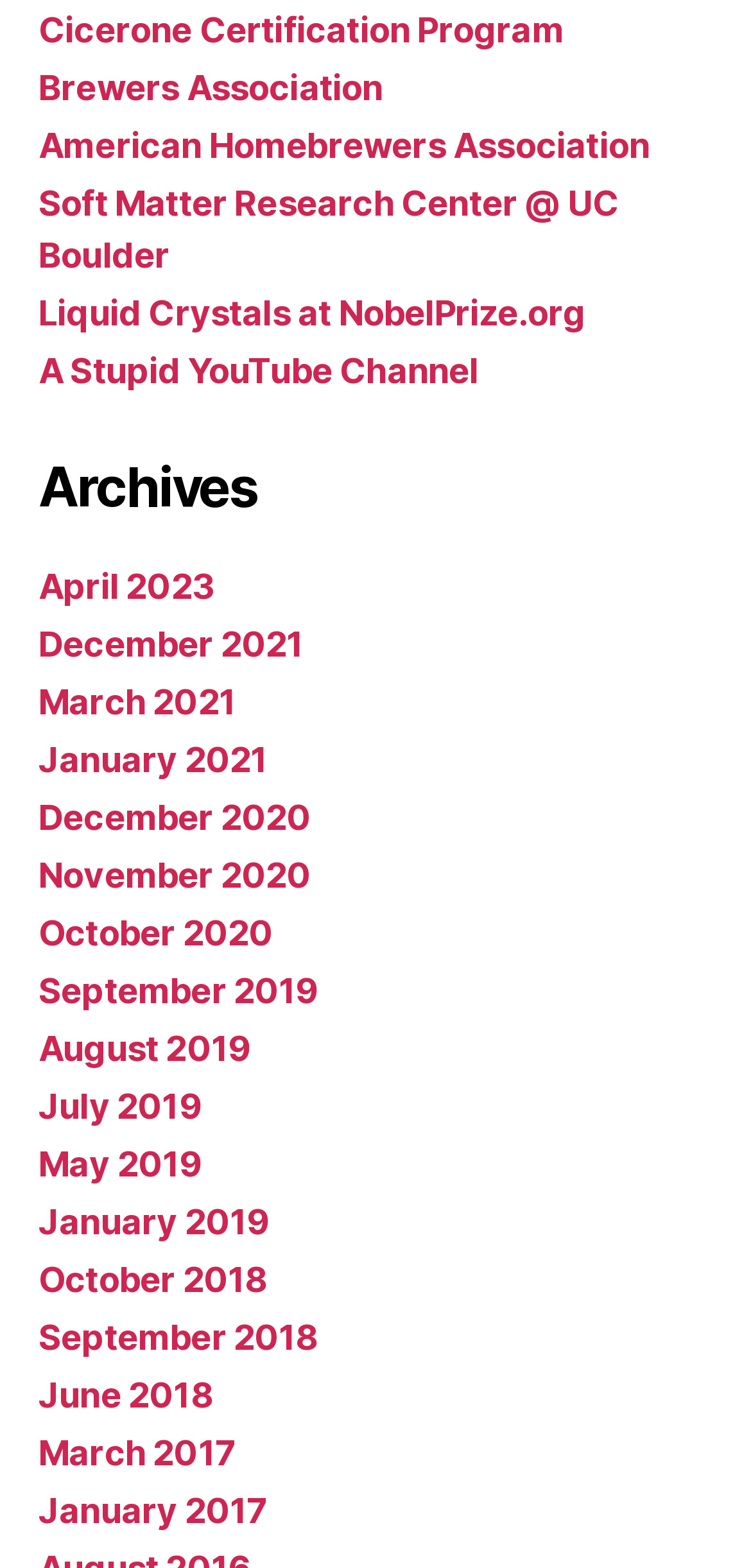Refer to the screenshot and give an in-depth answer to this question: How many links are not related to organizations or archives?

There is only one link that is not related to organizations or archives, which is 'A Stupid YouTube Channel' located at [0.051, 0.223, 0.637, 0.249].